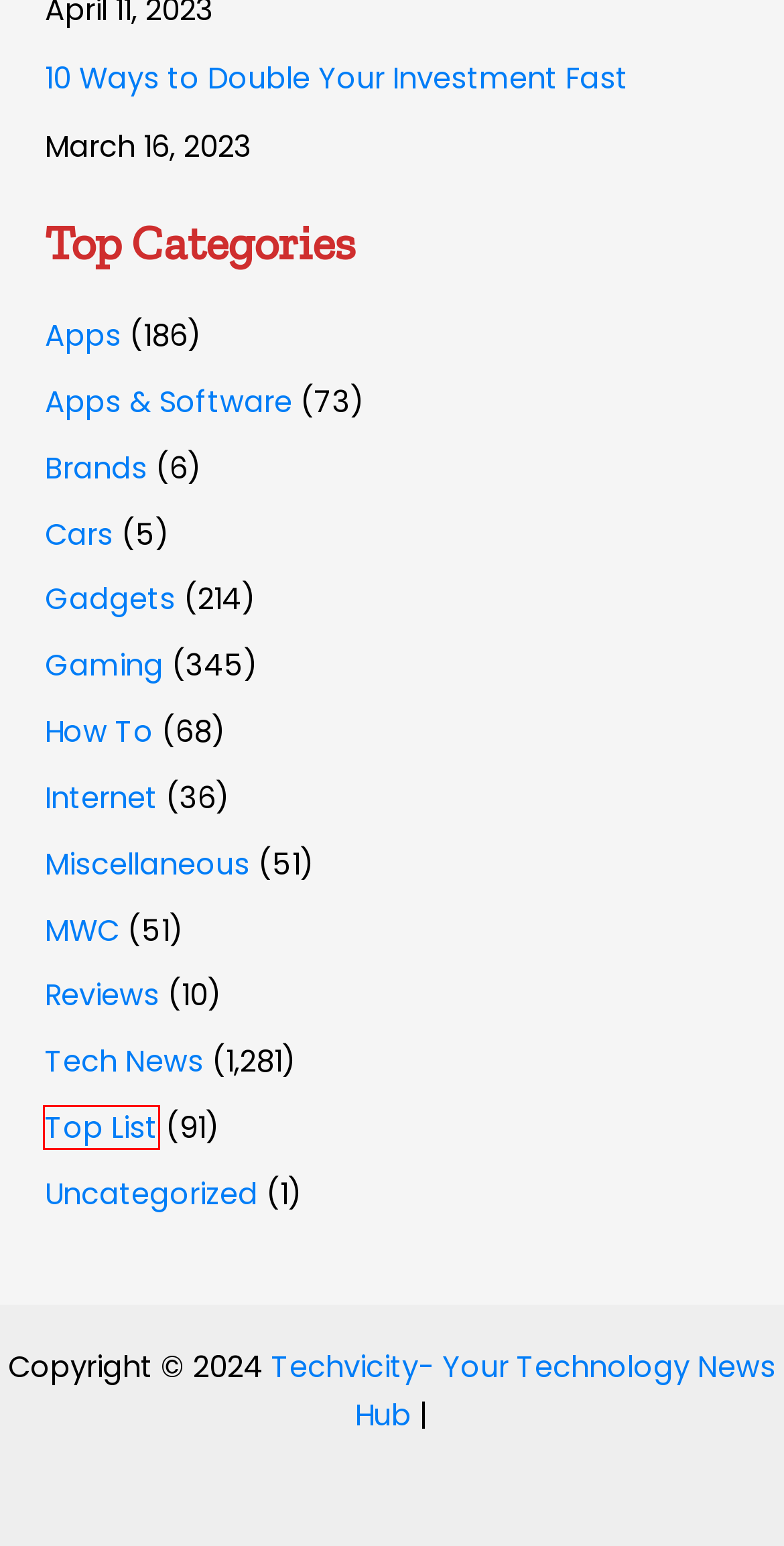You are given a screenshot of a webpage with a red bounding box around an element. Choose the most fitting webpage description for the page that appears after clicking the element within the red bounding box. Here are the candidates:
A. How To Archives - Techvicity- Your Technology News Hub
B. Reviews Archives - Techvicity- Your Technology News Hub
C. Brands Archives - Techvicity- Your Technology News Hub
D. MWC Archives - Techvicity- Your Technology News Hub
E. Cars Archives - Techvicity- Your Technology News Hub
F. Uncategorized Archives - Techvicity- Your Technology News Hub
G. Internet Archives - Techvicity- Your Technology News Hub
H. Top List Archives - Techvicity- Your Technology News Hub

H